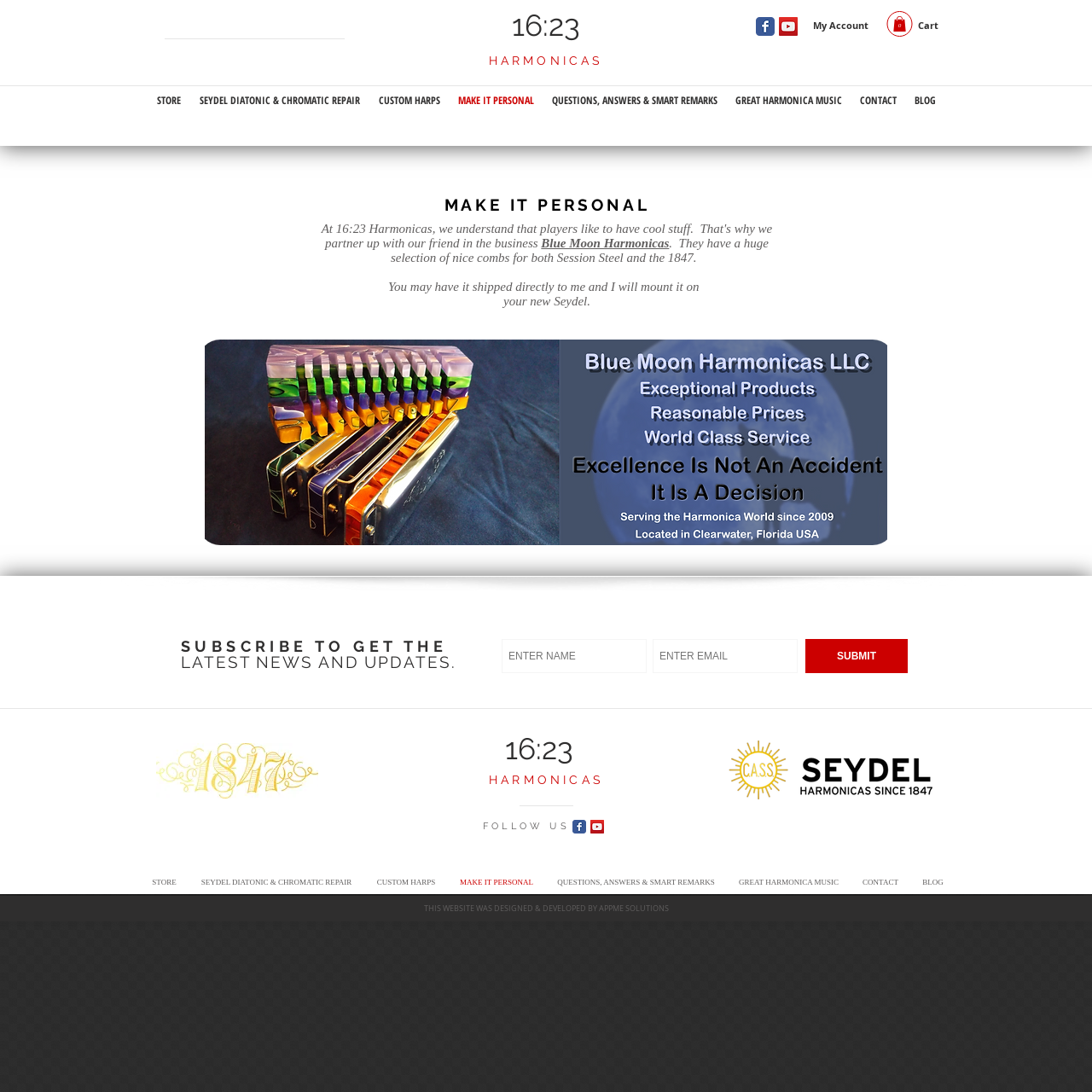What is the name of the company that designed and developed the webpage?
Answer with a single word or short phrase according to what you see in the image.

Appme Solutions